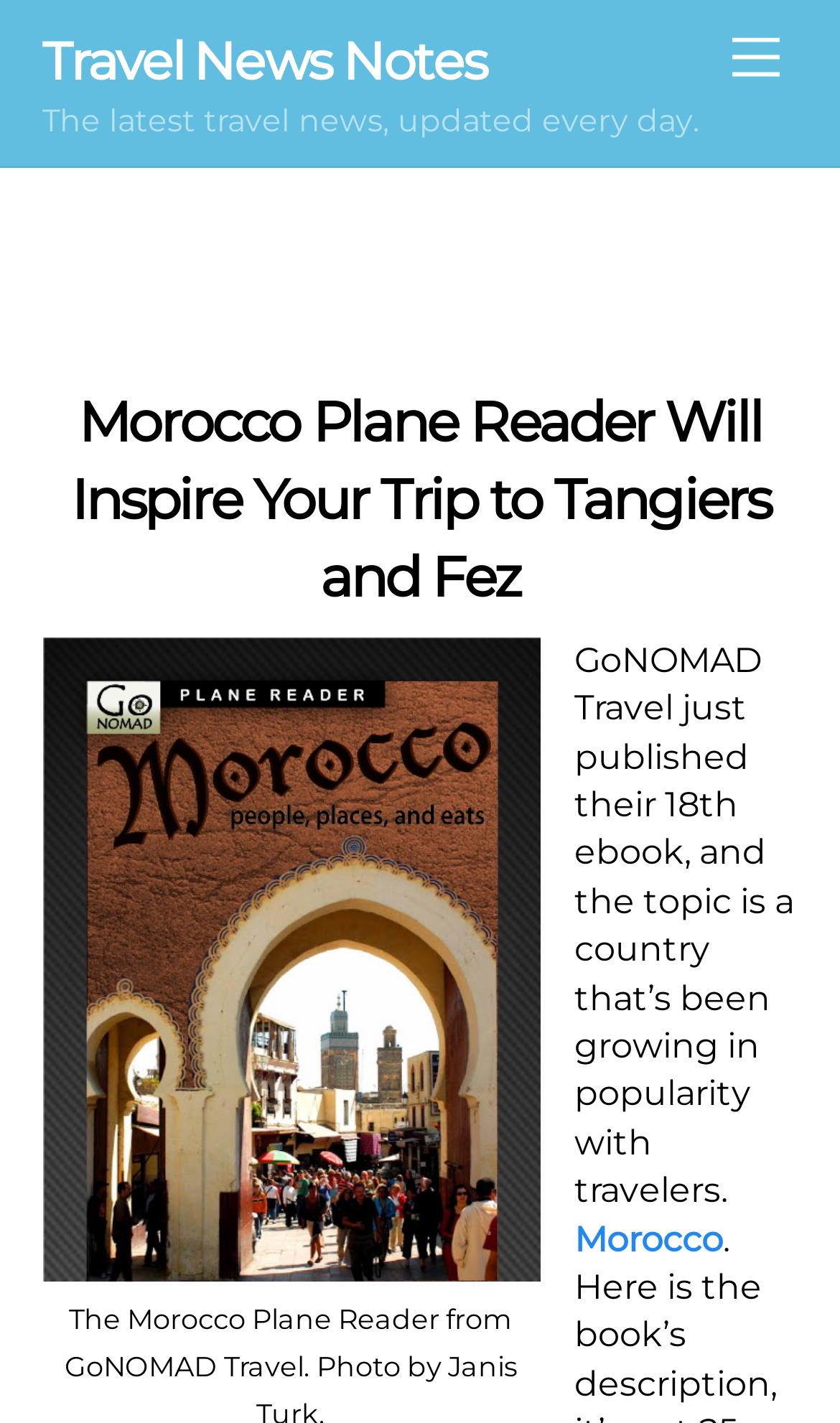What is the name of the travel news website?
Ensure your answer is thorough and detailed.

I found the answer by looking at the link 'Travel News Notes' at the top of the webpage, which suggests that it is the name of the website.